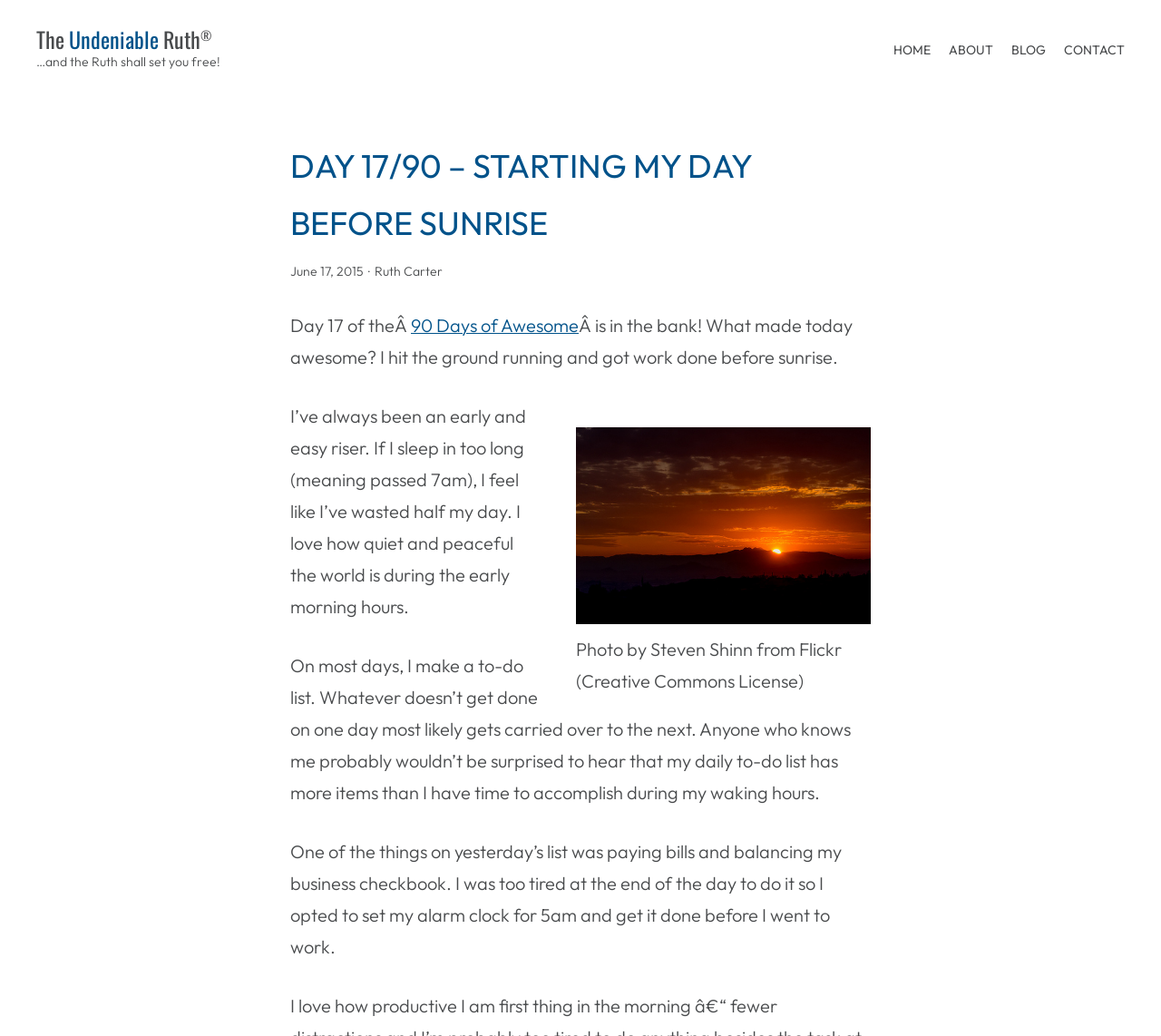Determine the bounding box coordinates for the clickable element required to fulfill the instruction: "View the photo by Steven Shinn from Flickr". Provide the coordinates as four float numbers between 0 and 1, i.e., [left, top, right, bottom].

[0.496, 0.413, 0.75, 0.603]